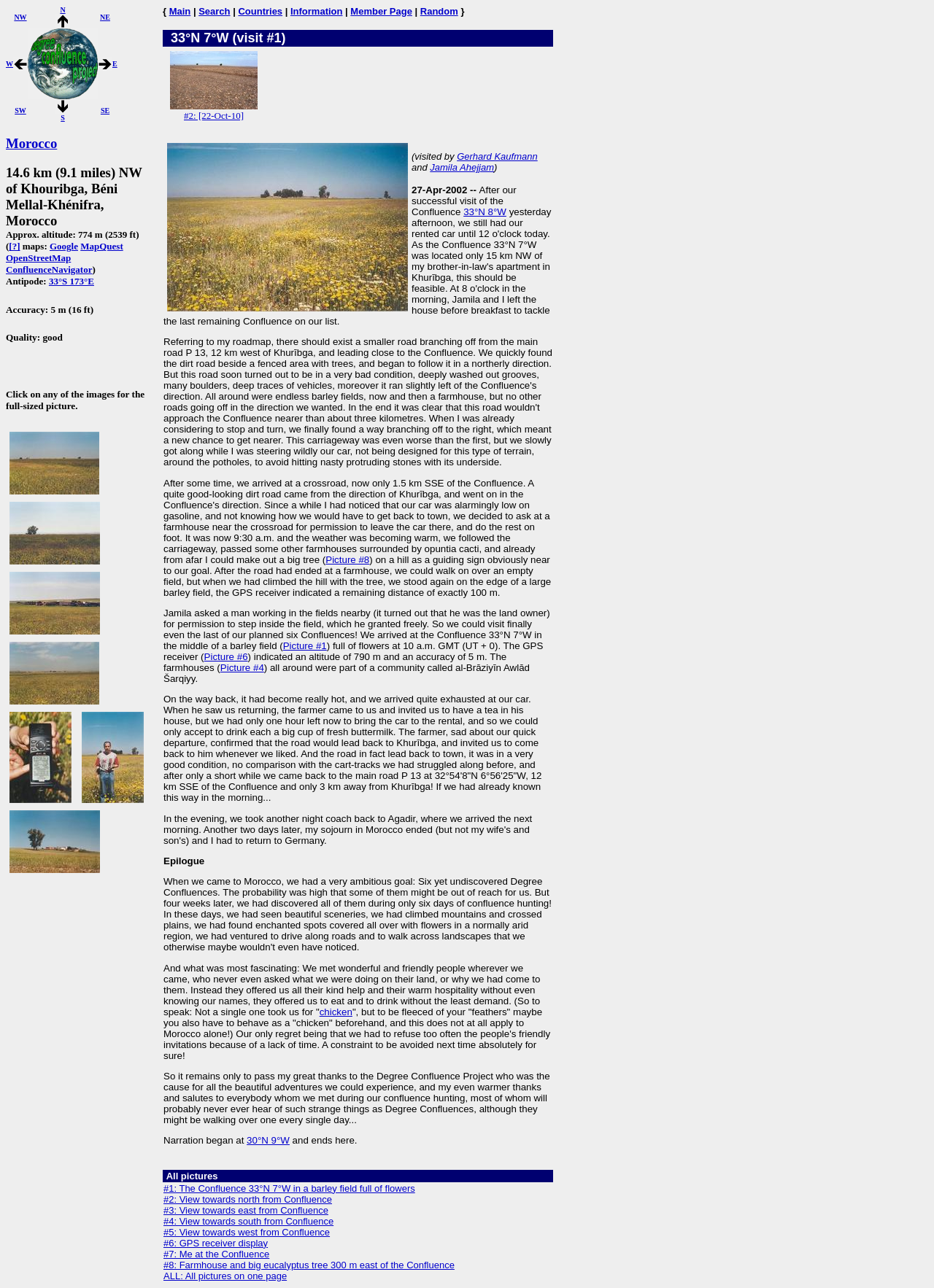Find the bounding box of the UI element described as: "33°S 173°E". The bounding box coordinates should be given as four float values between 0 and 1, i.e., [left, top, right, bottom].

[0.052, 0.214, 0.101, 0.223]